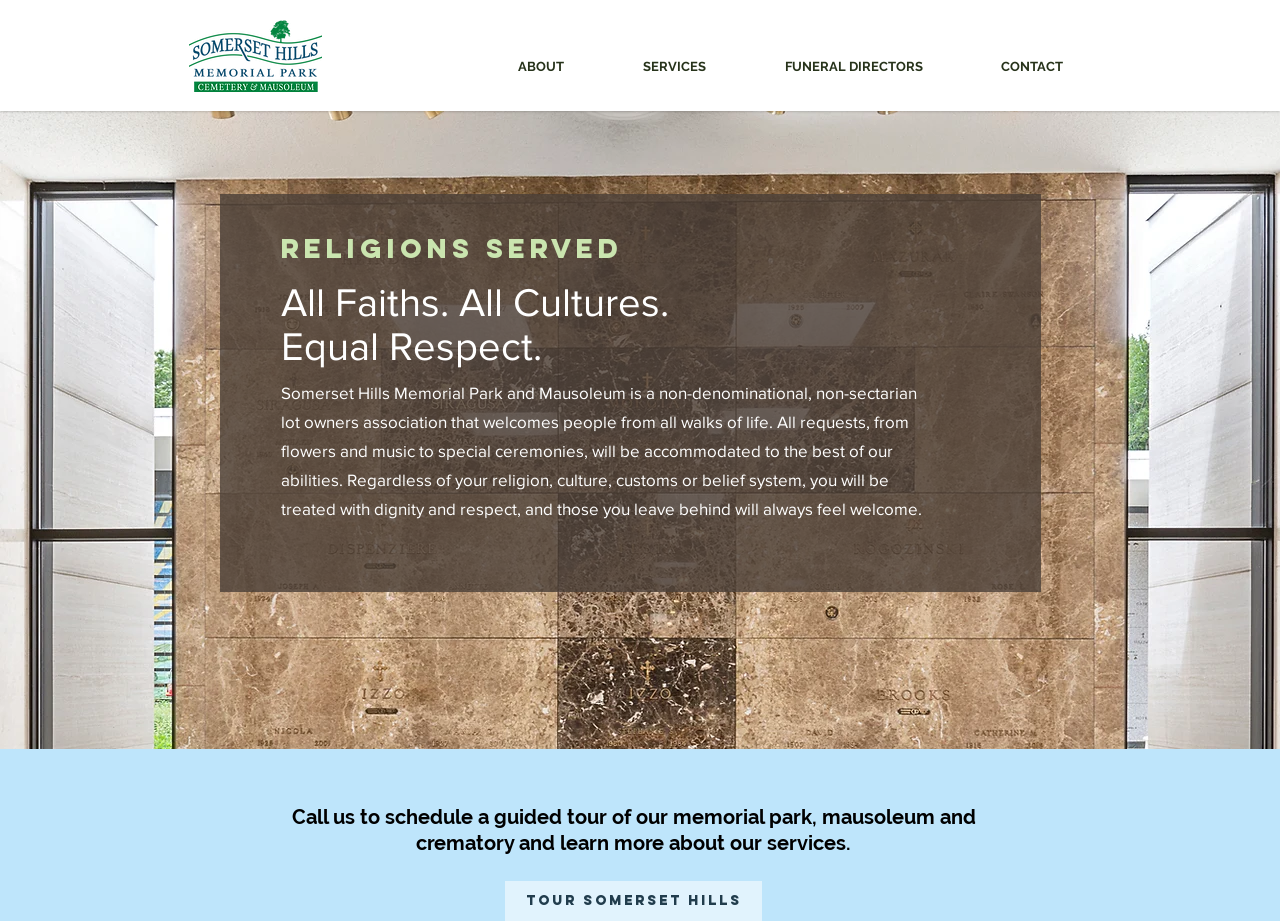What can be scheduled with a call? From the image, respond with a single word or brief phrase.

a guided tour